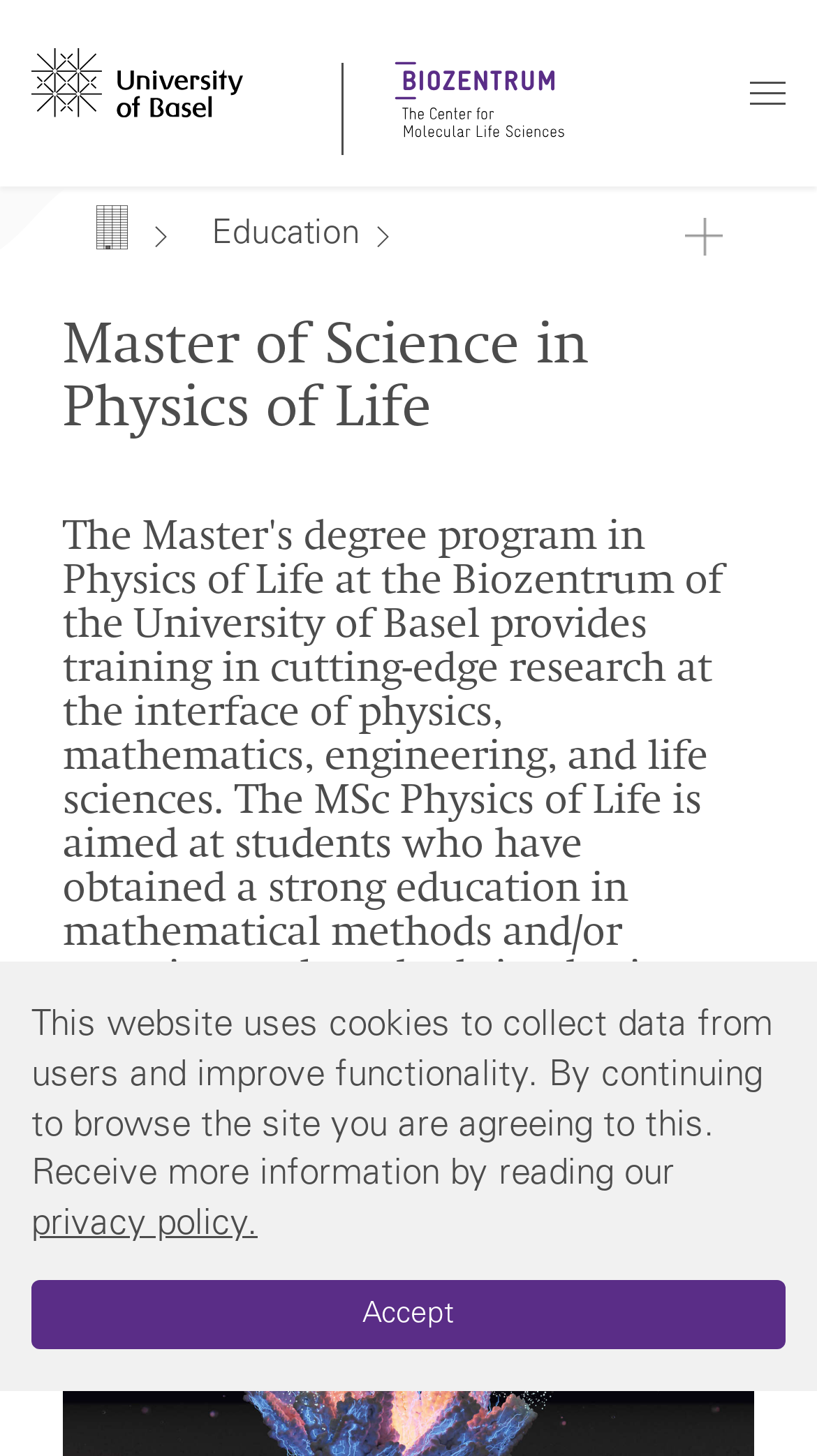What is the name of the university?
Please give a detailed and elaborate answer to the question based on the image.

The university's name can be found in the top-left corner of the webpage, where there are two links and images with the text 'University of Basel'.